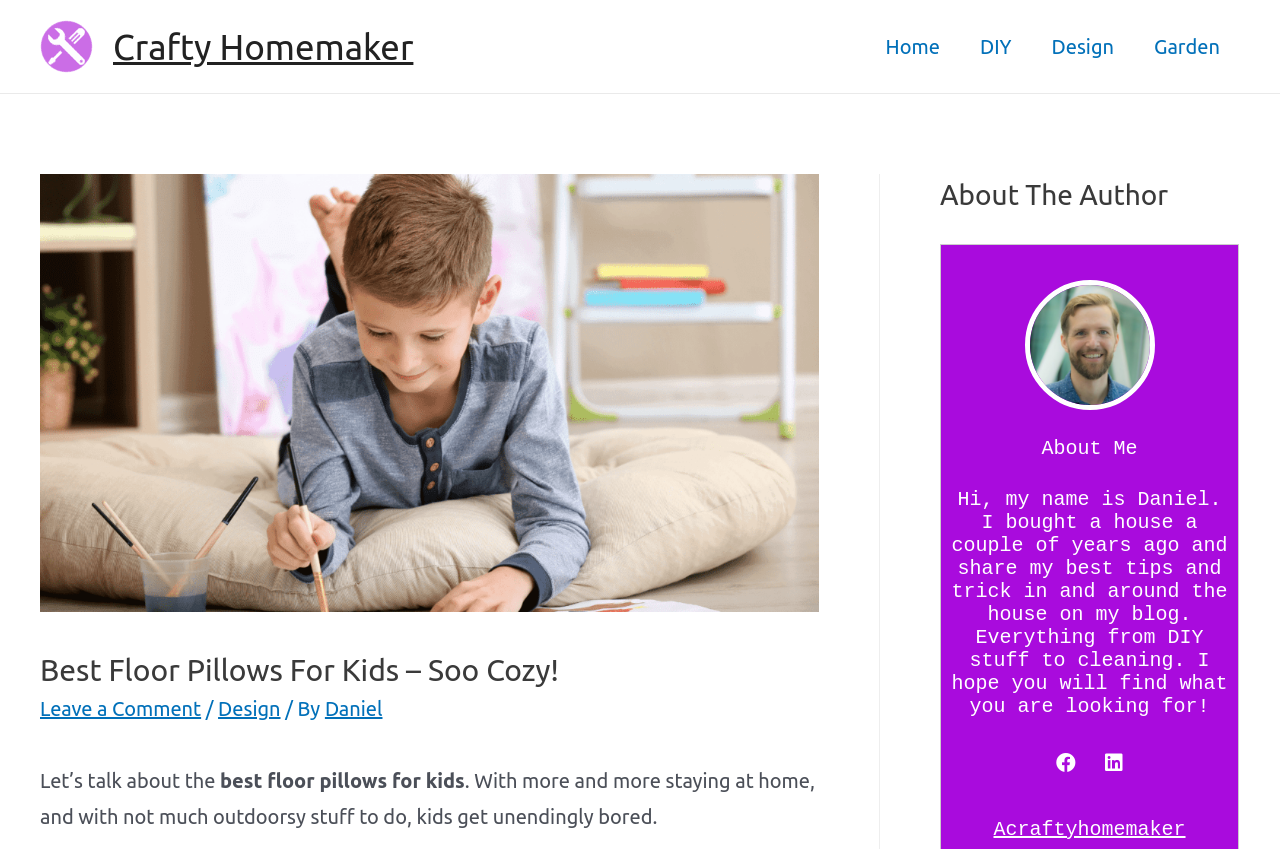What type of content does the author share on their blog?
Could you answer the question in a detailed manner, providing as much information as possible?

According to the 'About The Author' section, the author shares tips and tricks related to DIY, cleaning, and house maintenance on their blog, which suggests that the blog focuses on home-related topics.